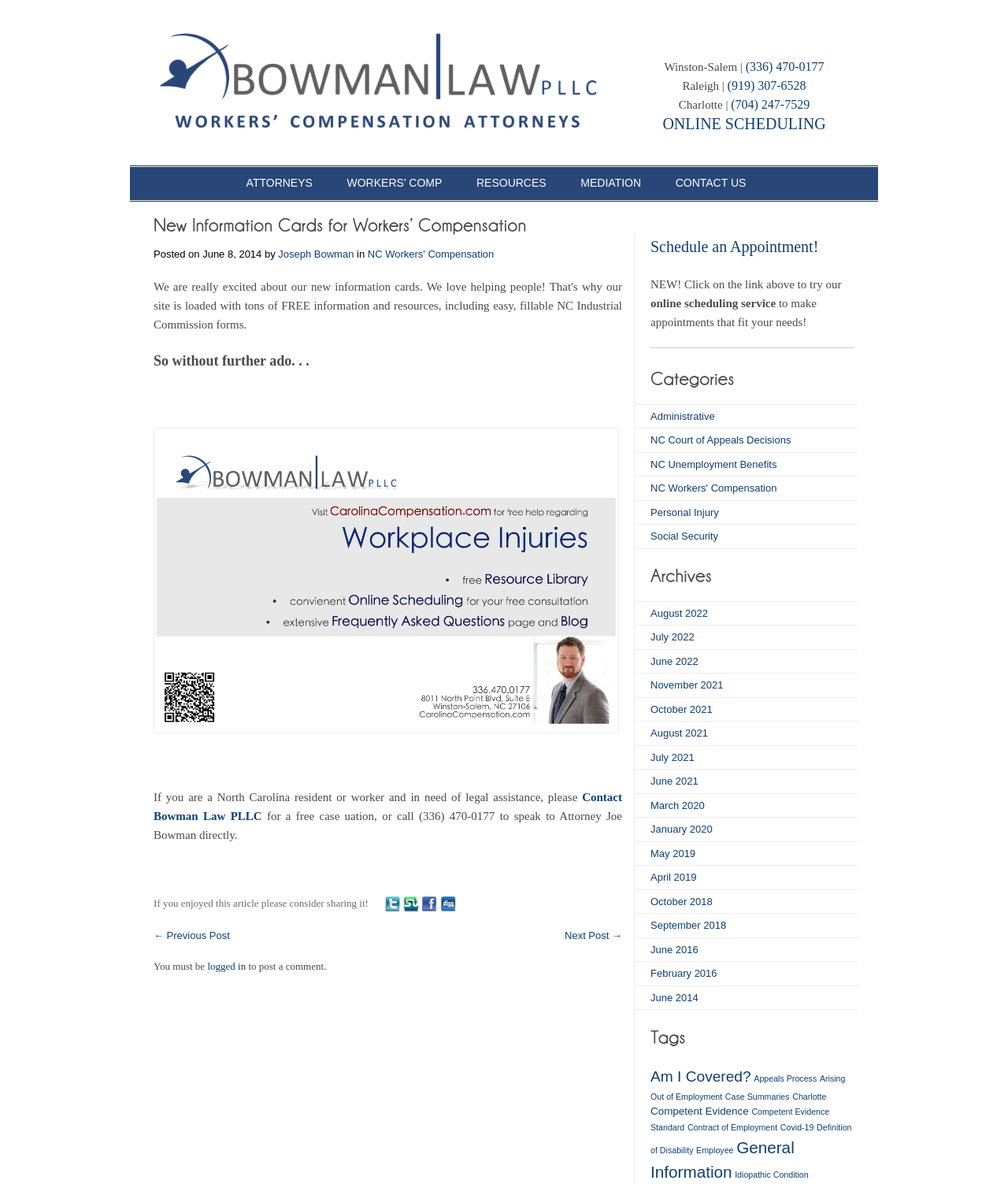Find the bounding box coordinates for the area you need to click to carry out the instruction: "Call (336) 470-0177". The coordinates should be four float numbers between 0 and 1, indicated as [left, top, right, bottom].

[0.74, 0.051, 0.818, 0.062]